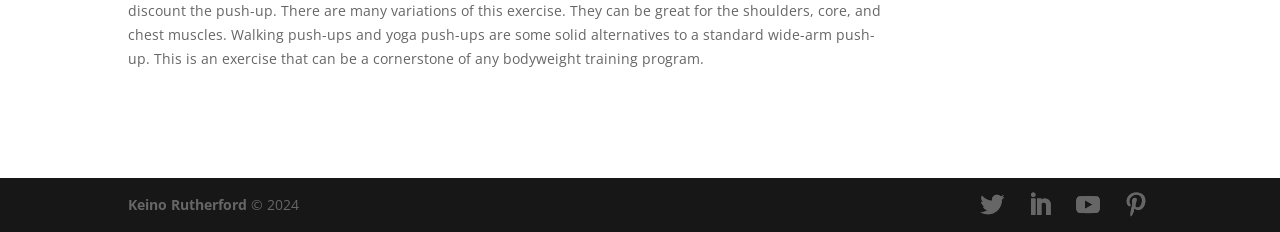What is the symbol used to represent copyright?
From the image, provide a succinct answer in one word or a short phrase.

©